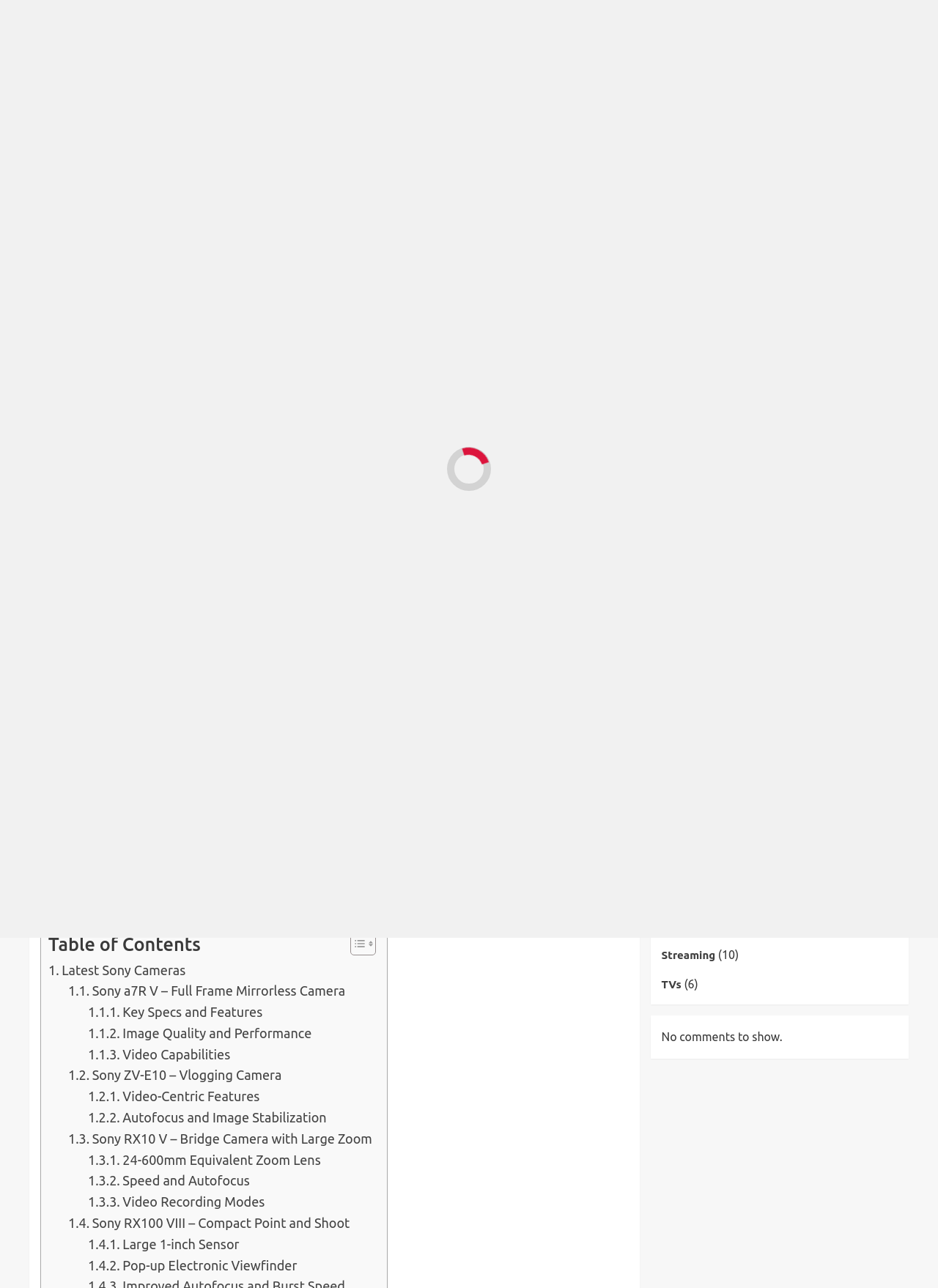Based on the image, please elaborate on the answer to the following question:
What is the author's name of the article?

I found the author's name by looking at the section below the article title, where the author's name 'Adil Nayab' is mentioned along with the publication date.